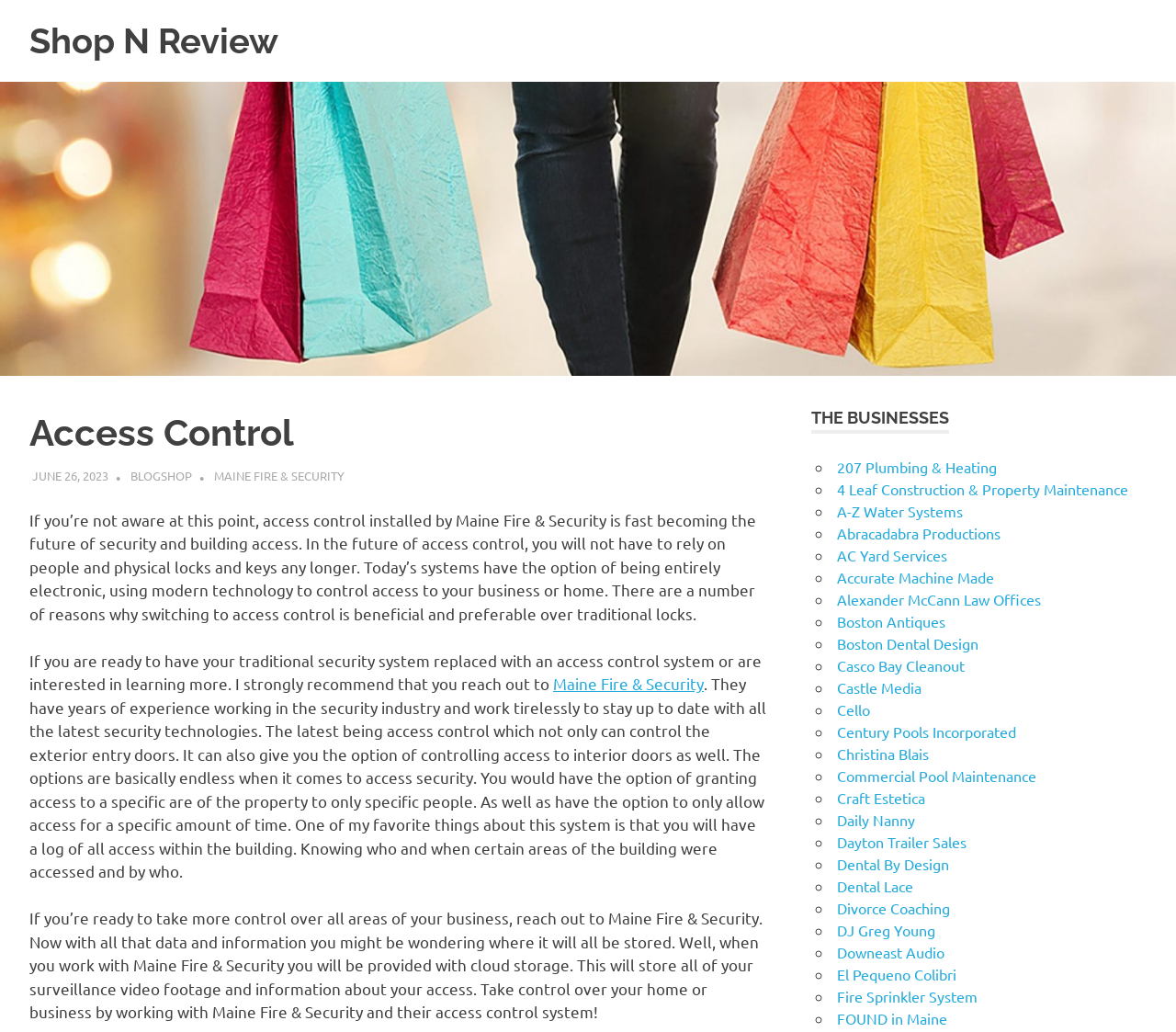Given the description of a UI element: "Cello", identify the bounding box coordinates of the matching element in the webpage screenshot.

[0.712, 0.679, 0.74, 0.696]